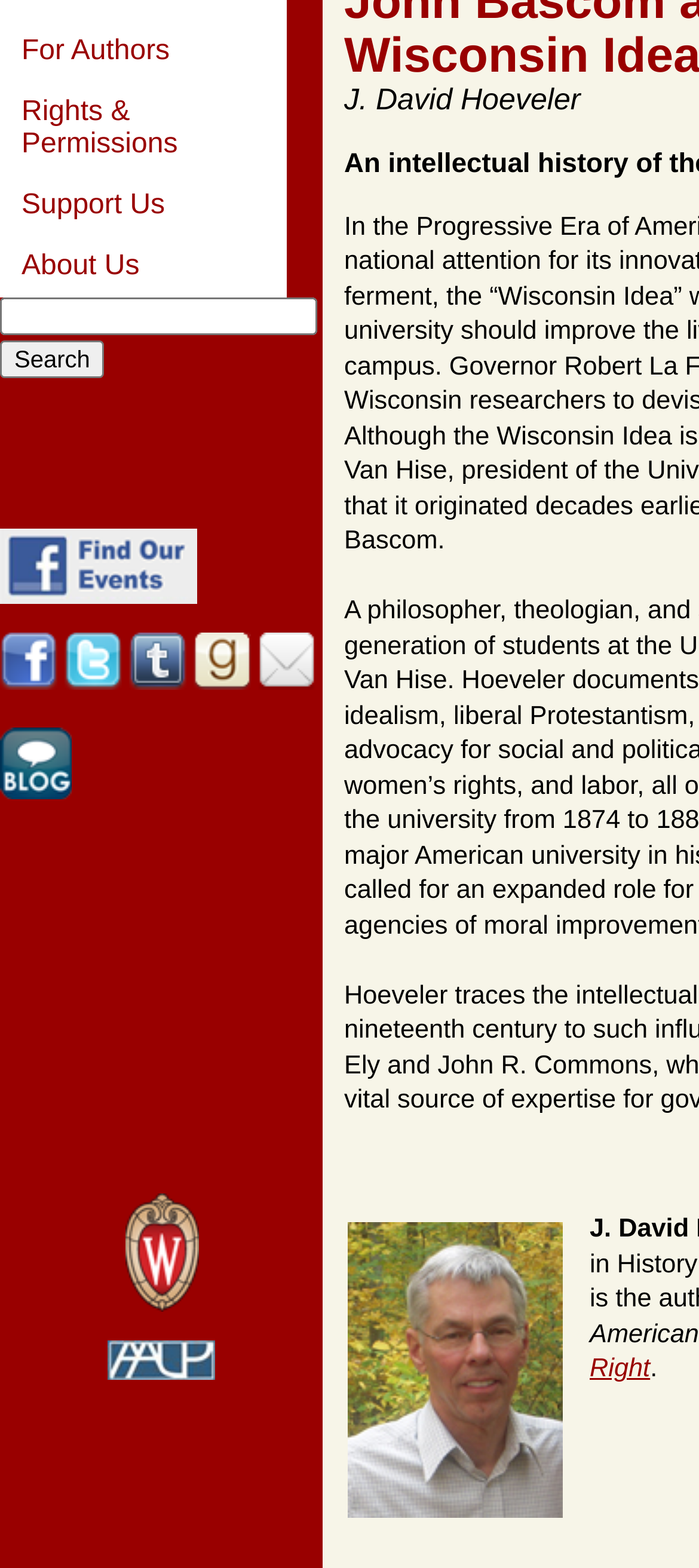Provide the bounding box coordinates of the HTML element described by the text: "alt="American Association of University Presses"". The coordinates should be in the format [left, top, right, bottom] with values between 0 and 1.

[0.154, 0.865, 0.308, 0.885]